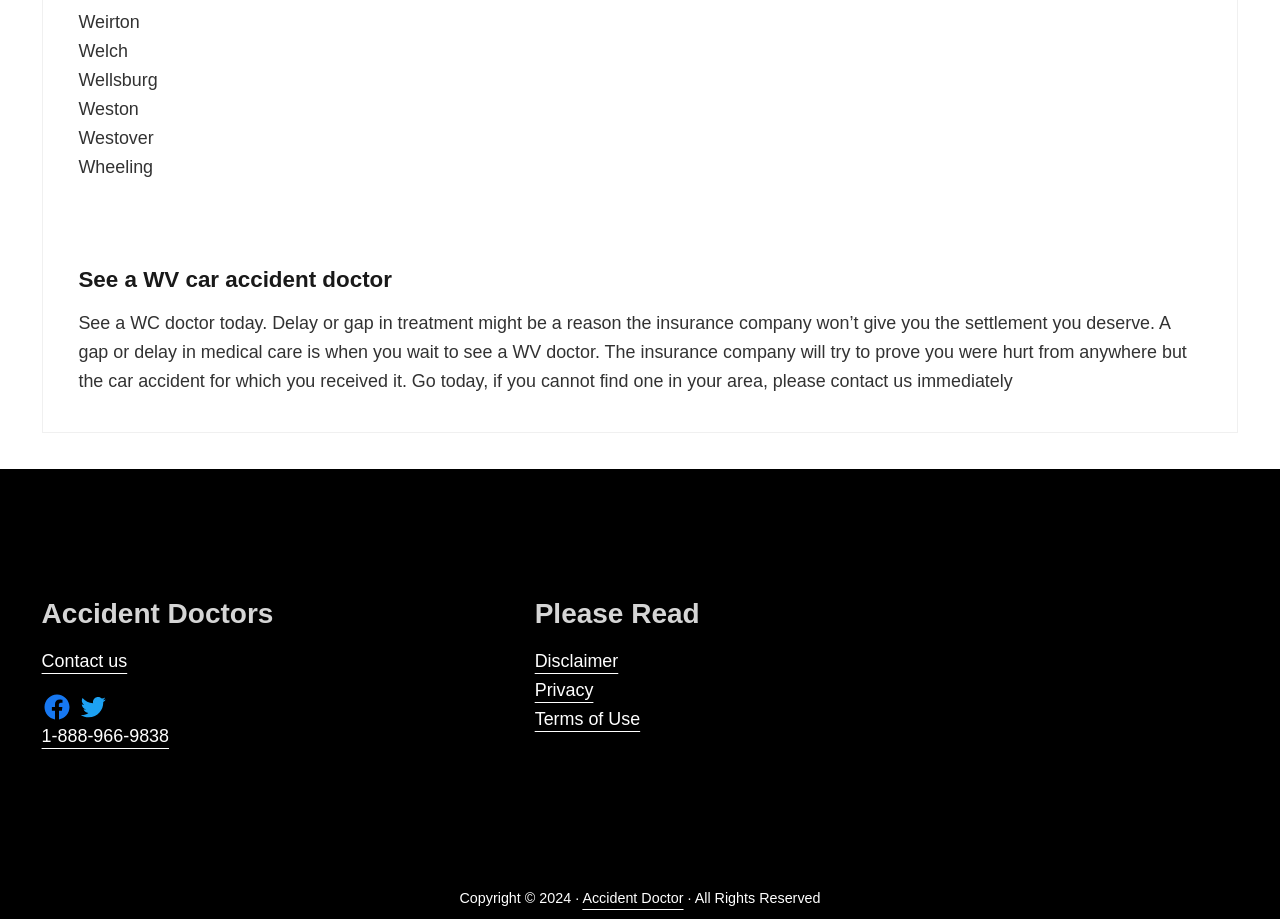Please specify the bounding box coordinates of the clickable region to carry out the following instruction: "Call 1-888-966-9838". The coordinates should be four float numbers between 0 and 1, in the format [left, top, right, bottom].

[0.032, 0.79, 0.132, 0.812]